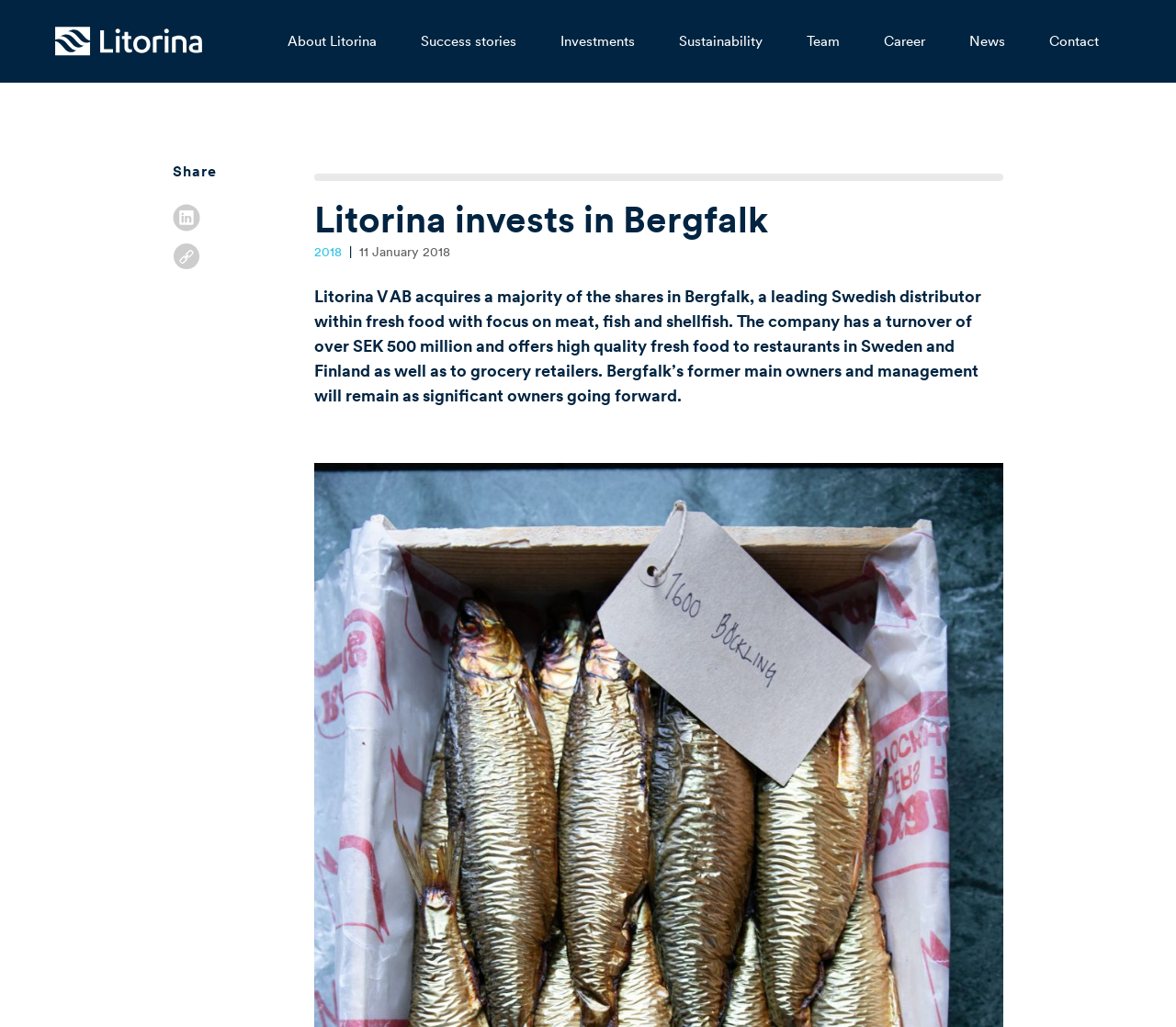Write an extensive caption that covers every aspect of the webpage.

The webpage is about News from Litorina, a company that invests in various industries. At the top left corner, there is a Litorina logo, which is an image. Next to the logo, there are several links to different sections of the website, including About Litorina, Success stories, Investments, Sustainability, Team, Career, News, and Contact. These links are arranged horizontally across the top of the page.

Below the links, there is a section with a heading that reads "Litorina invests in Bergfalk". This section contains a link to the year "2018" and a timestamp "11 January 2018". Below the heading, there is a paragraph of text that describes the investment, stating that Litorina V AB acquired a majority of the shares in Bergfalk, a Swedish distributor of fresh food.

On the top right corner, there are two social media links, one to LinkedIn and one to another platform, represented by their respective icons. Above these icons, there is a "Share" button.